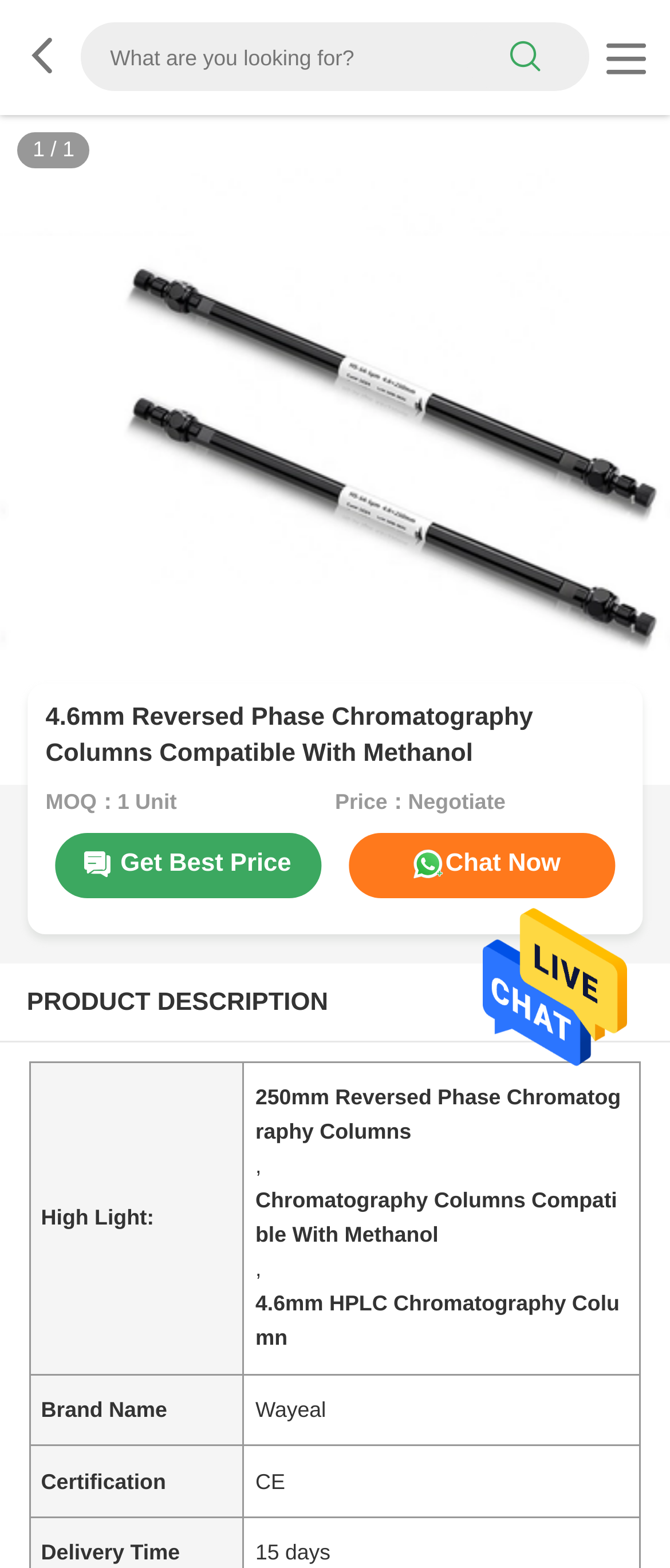What is the certification of the product?
From the image, respond using a single word or phrase.

CE